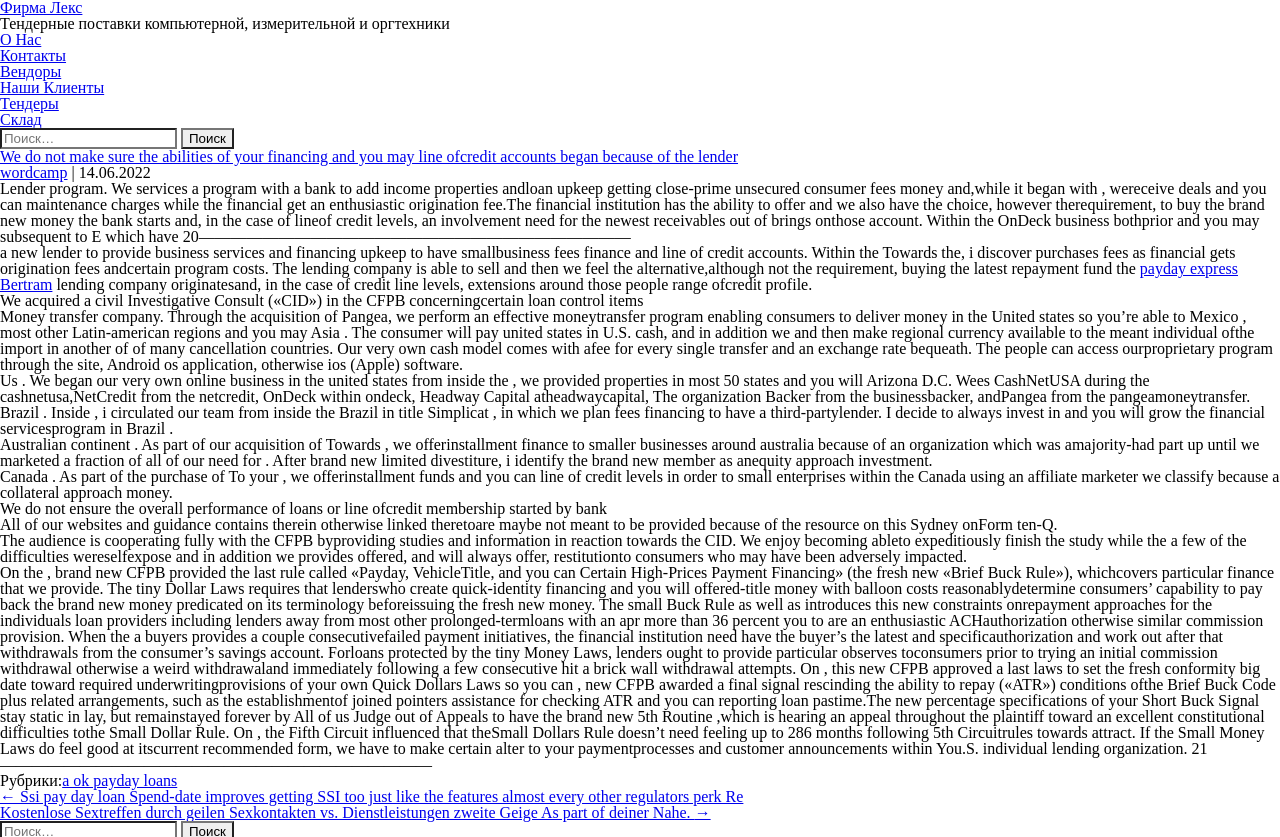Specify the bounding box coordinates of the area to click in order to execute this command: 'Click on the 'Тендеры' link'. The coordinates should consist of four float numbers ranging from 0 to 1, and should be formatted as [left, top, right, bottom].

[0.0, 0.114, 0.046, 0.134]